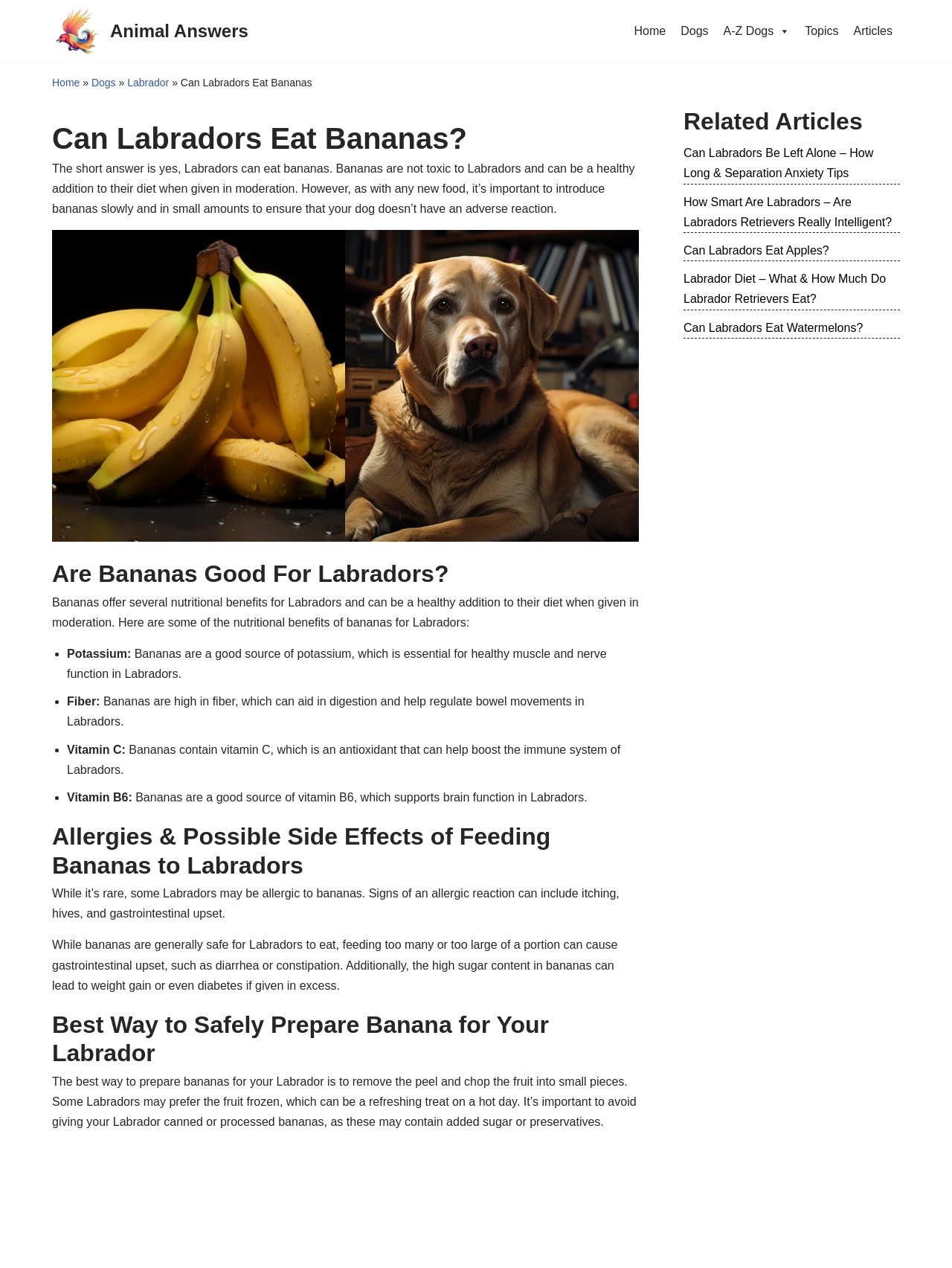What are the possible side effects of feeding bananas to Labradors?
Please utilize the information in the image to give a detailed response to the question.

The webpage warns that while bananas are generally safe for Labradors to eat, some Labradors may be allergic to bananas, which can cause signs of an allergic reaction such as itching, hives, and gastrointestinal upset. Additionally, feeding too many or too large of a portion can cause gastrointestinal upset, such as diarrhea or constipation.